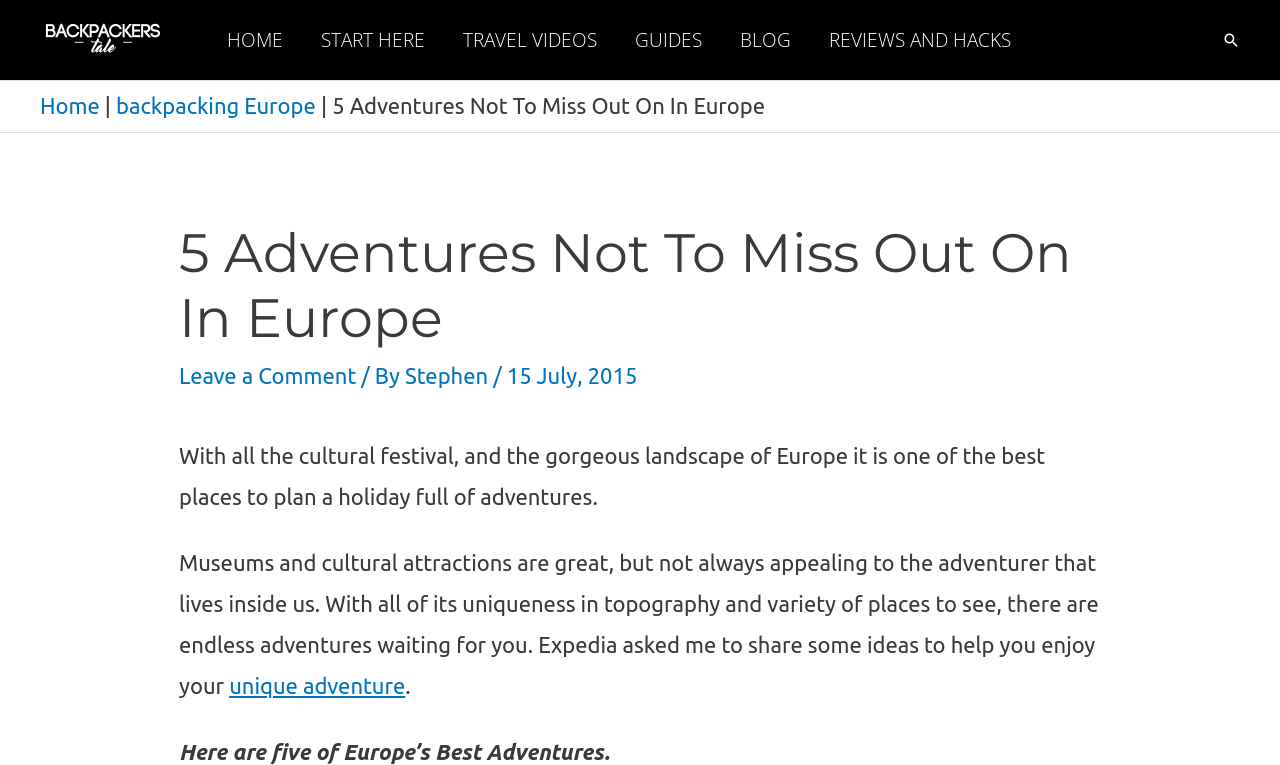Please find the bounding box coordinates (top-left x, top-left y, bottom-right x, bottom-right y) in the screenshot for the UI element described as follows: Start Here

[0.236, 0.007, 0.347, 0.098]